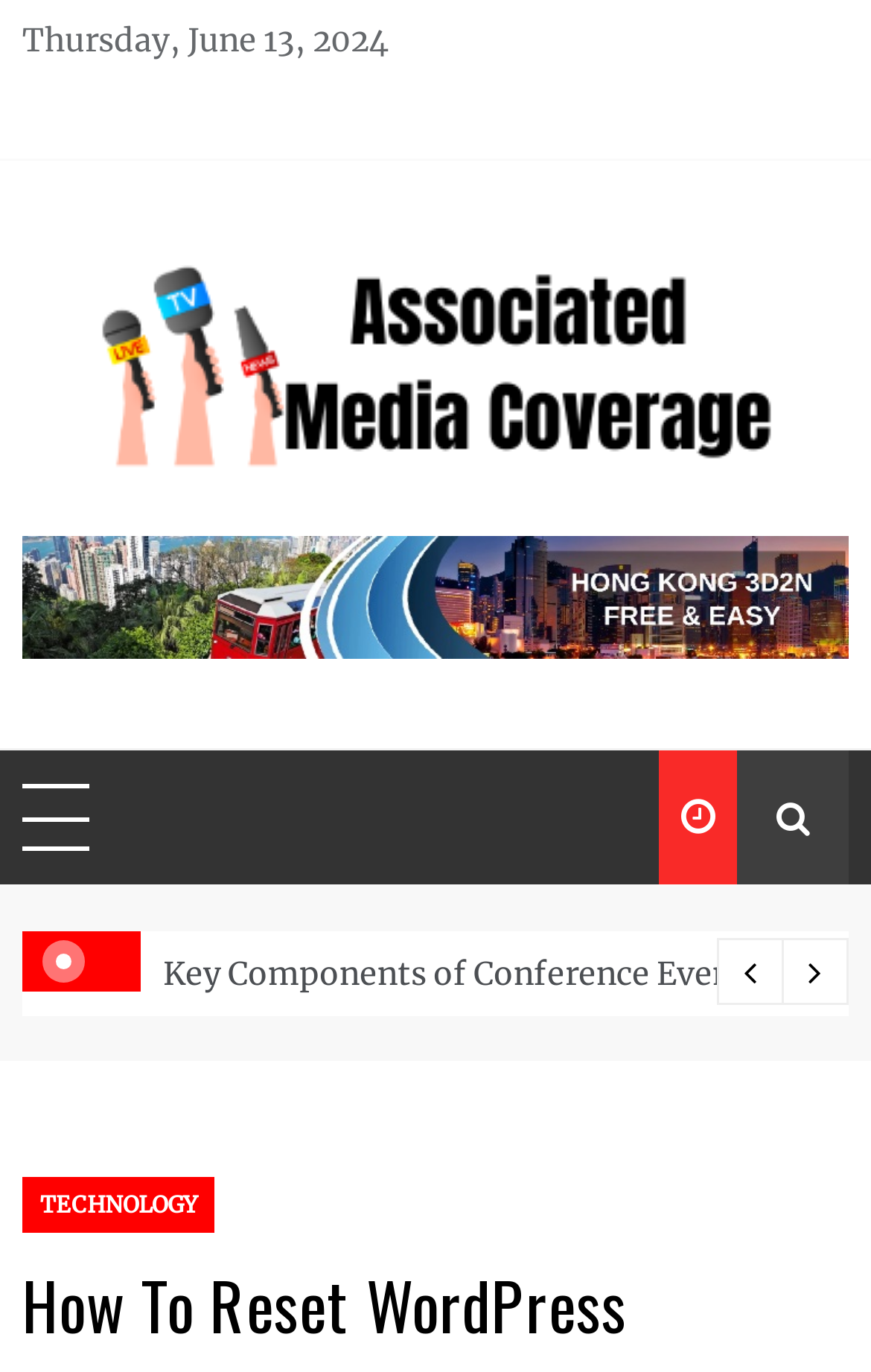Please find and generate the text of the main header of the webpage.

Associated Media Coverage